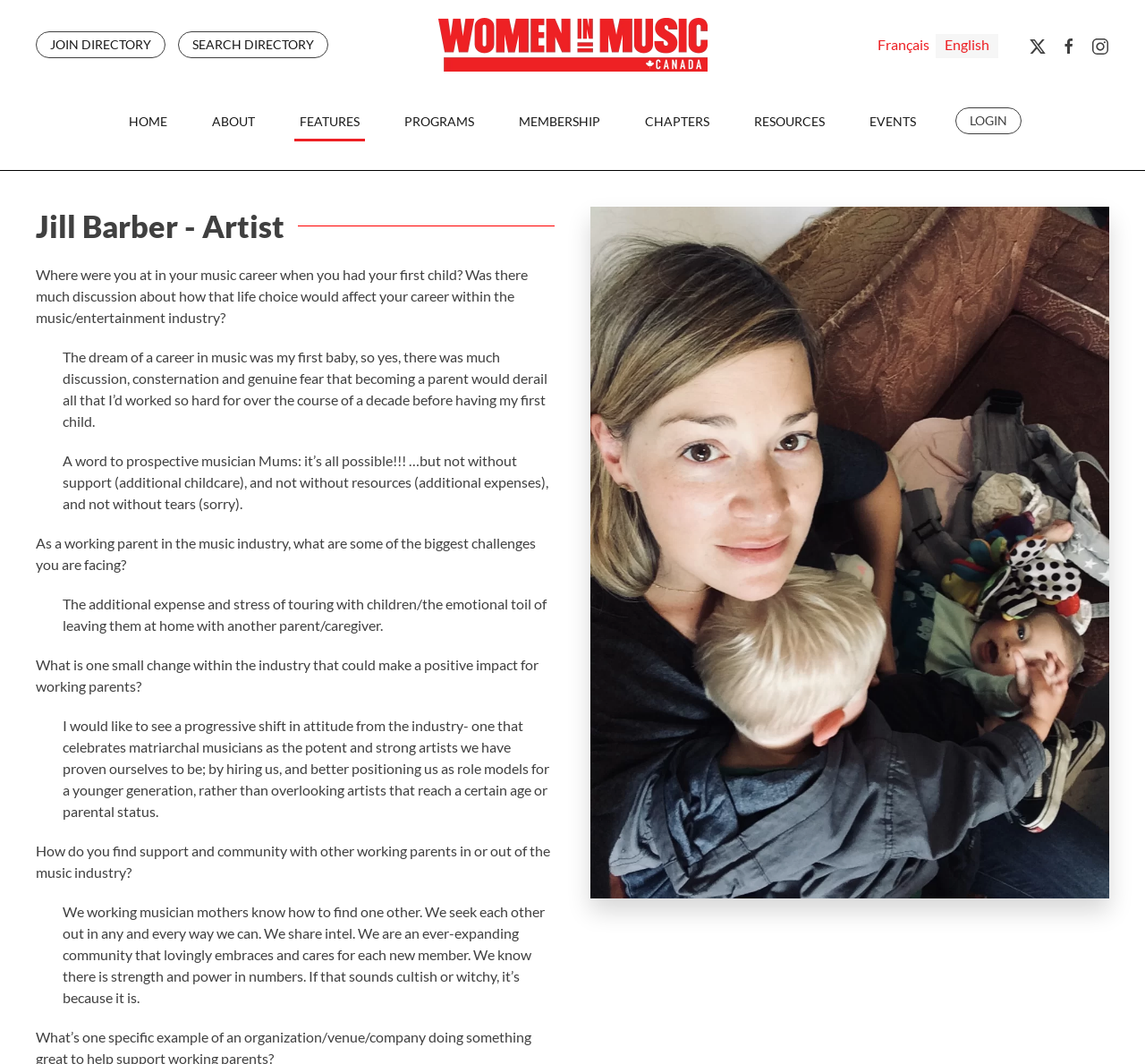How many links are on the top right corner of the page?
Please provide a single word or phrase in response based on the screenshot.

4